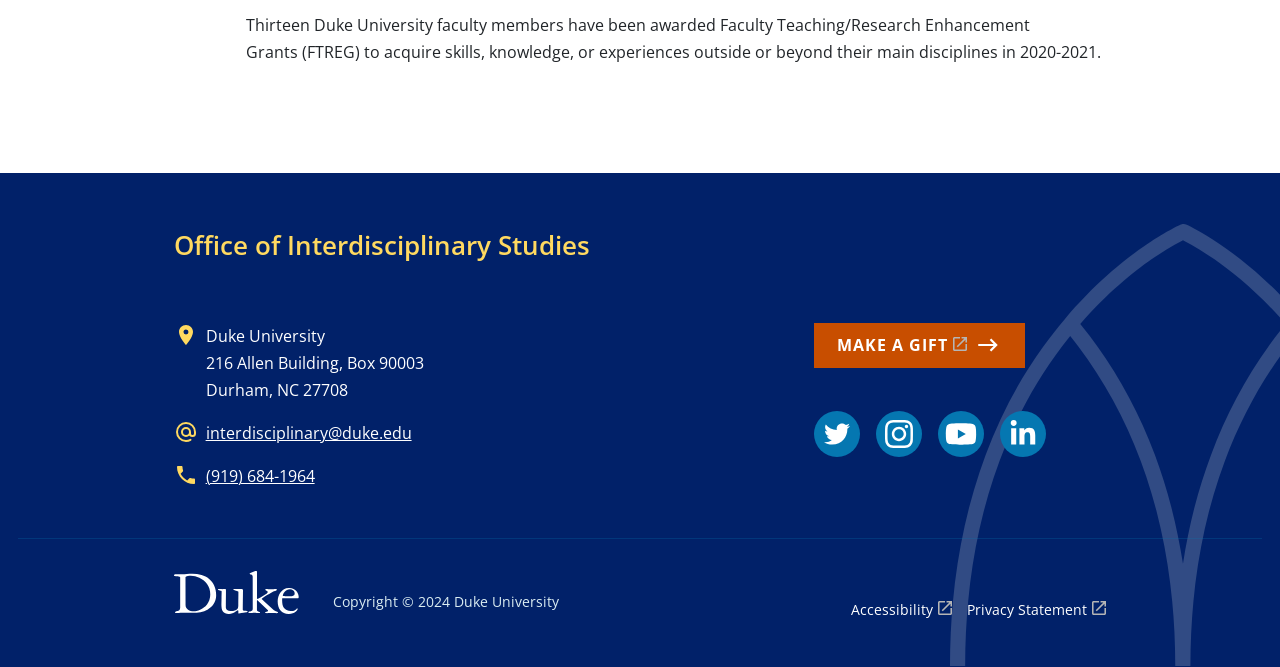Is there a 'MAKE A GIFT' link on the webpage?
Please provide a comprehensive answer based on the information in the image.

The 'MAKE A GIFT' link can be found in the middle-right section of the webpage, where it is written in a link element.